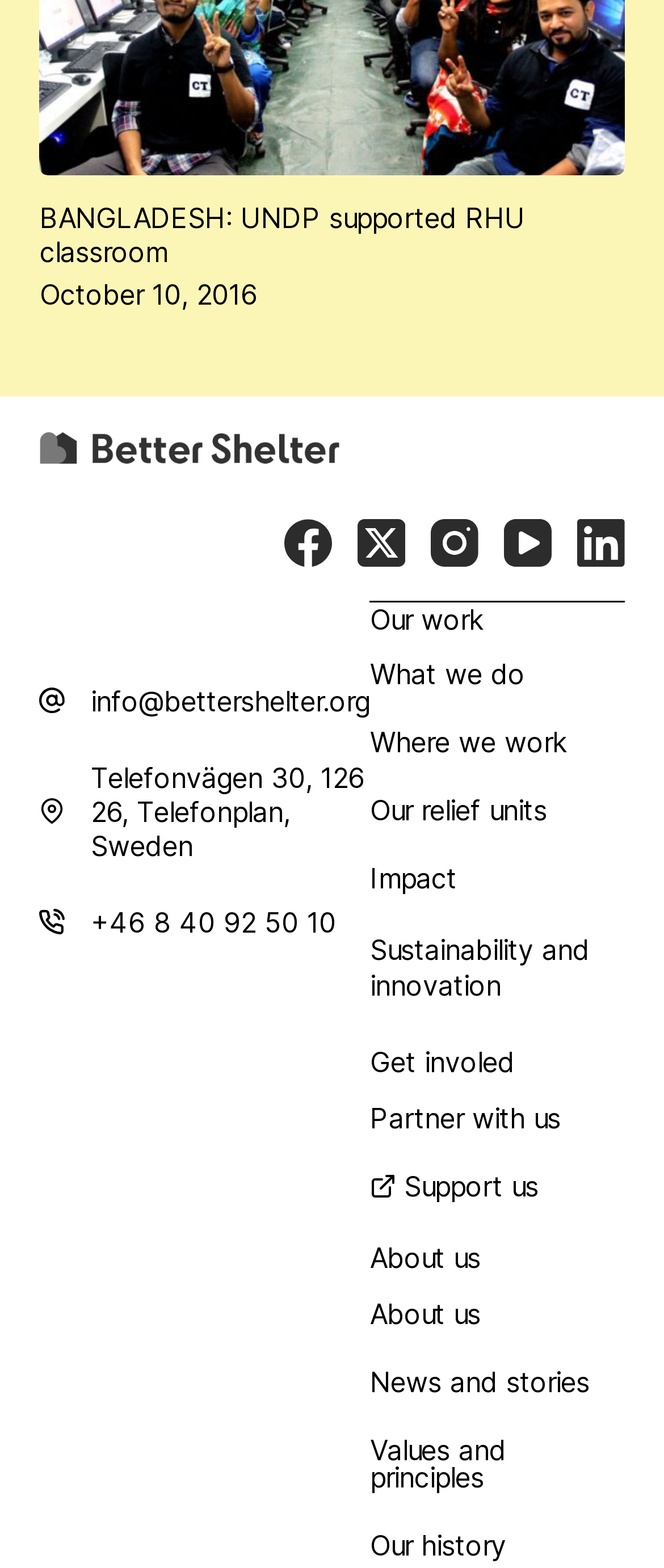Determine the bounding box coordinates of the clickable region to carry out the instruction: "Learn about what BetterShelter does".

[0.557, 0.419, 0.791, 0.441]